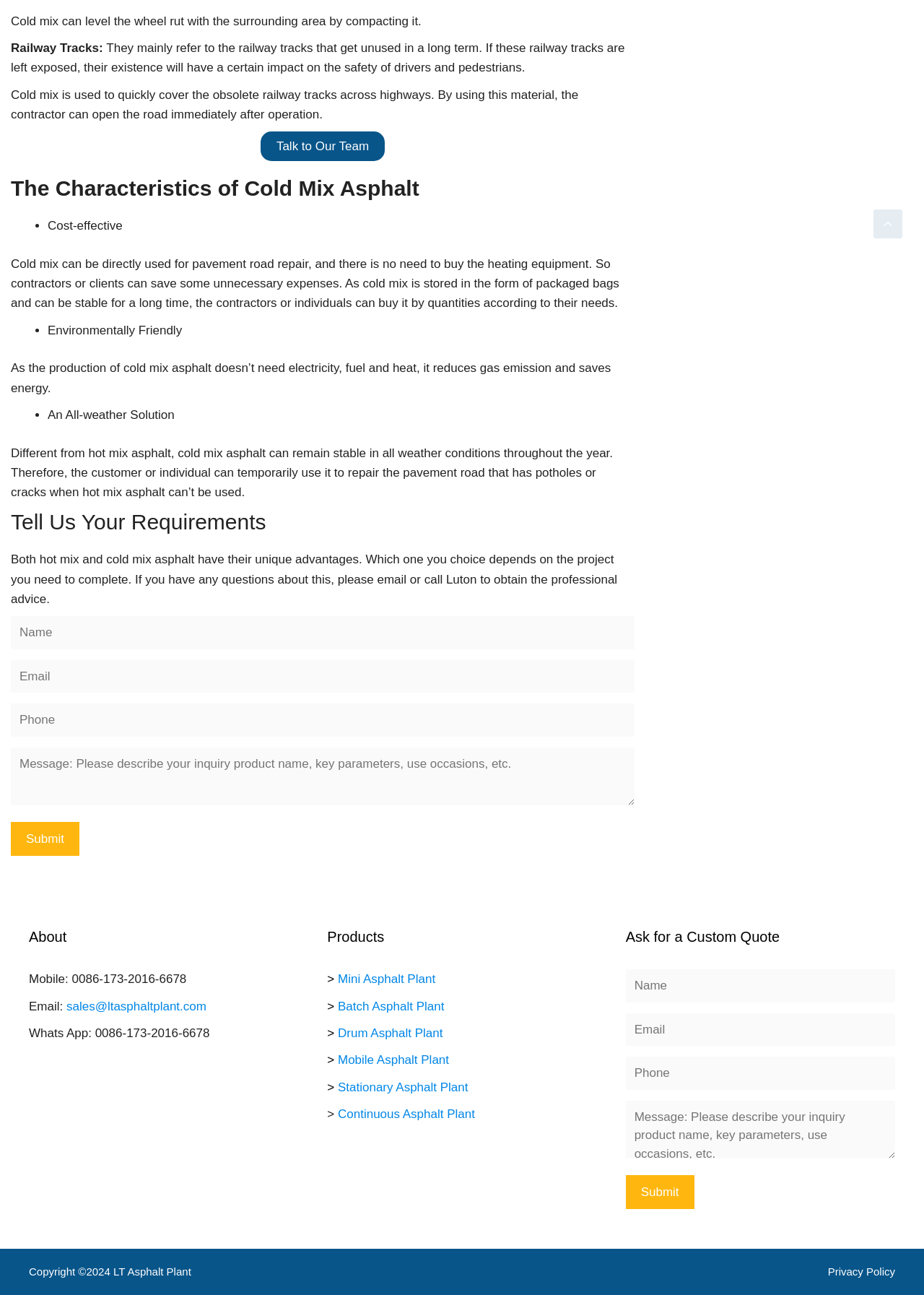Find the bounding box coordinates of the element I should click to carry out the following instruction: "Get a custom quote".

[0.677, 0.907, 0.751, 0.934]